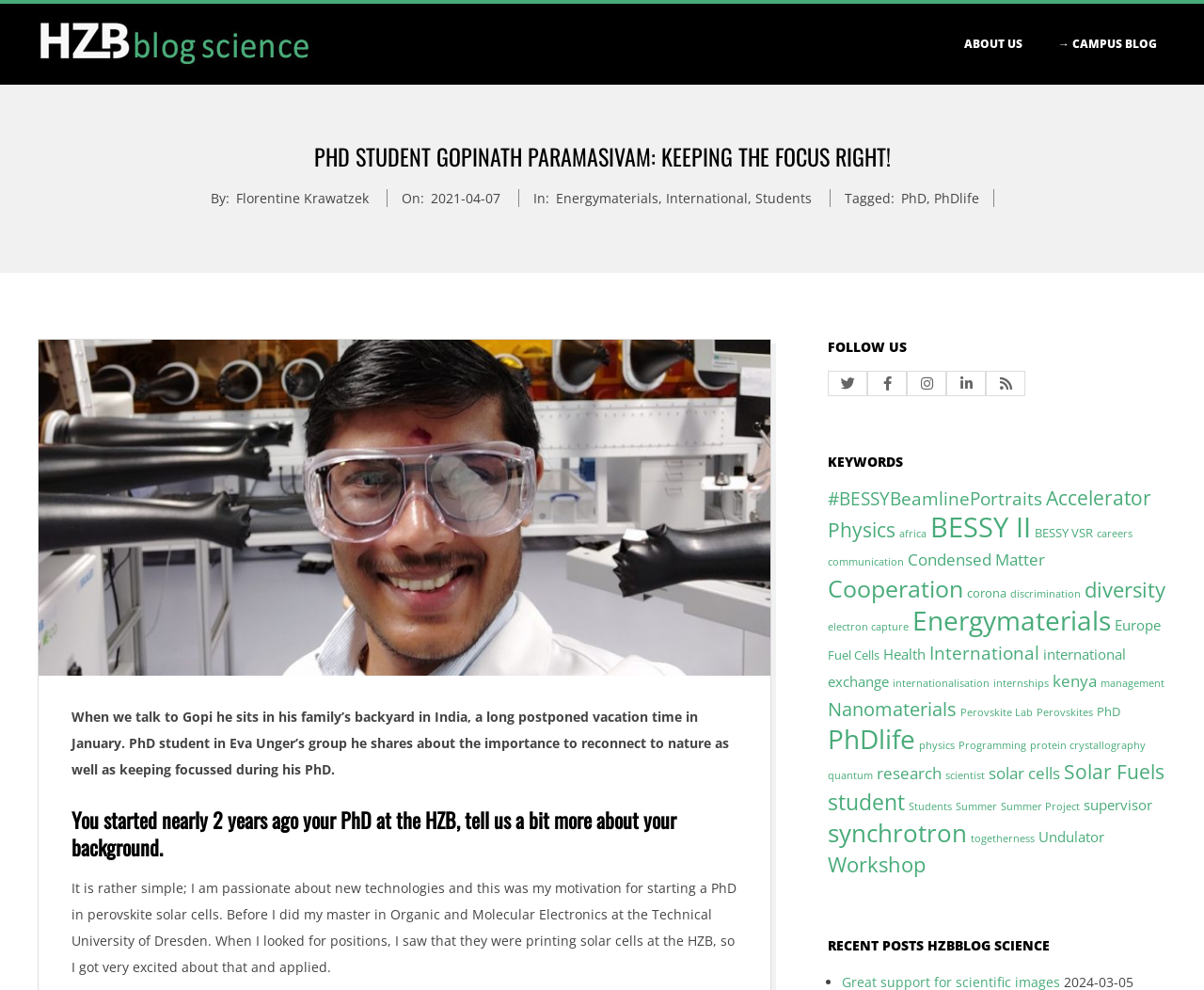What is the topic of the PhD student's research?
Kindly answer the question with as much detail as you can.

The topic of the PhD student's research is mentioned in the text 'It is rather simple; I am passionate about new technologies and this was my motivation for starting a PhD in perovskite solar cells...'.